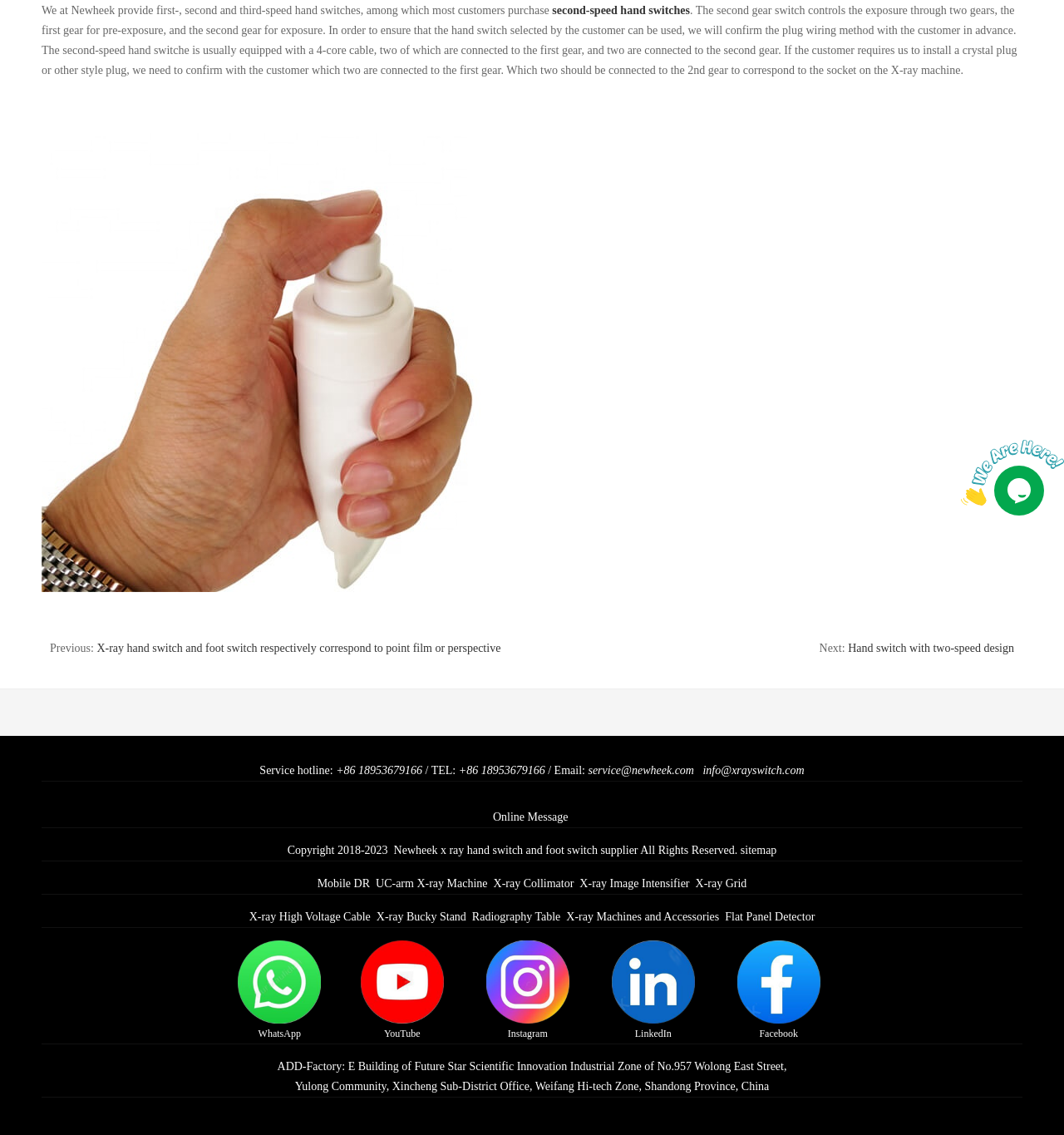Please provide the bounding box coordinates in the format (top-left x, top-left y, bottom-right x, bottom-right y). Remember, all values are floating point numbers between 0 and 1. What is the bounding box coordinate of the region described as: UC-arm X-ray Machine

[0.353, 0.773, 0.458, 0.784]